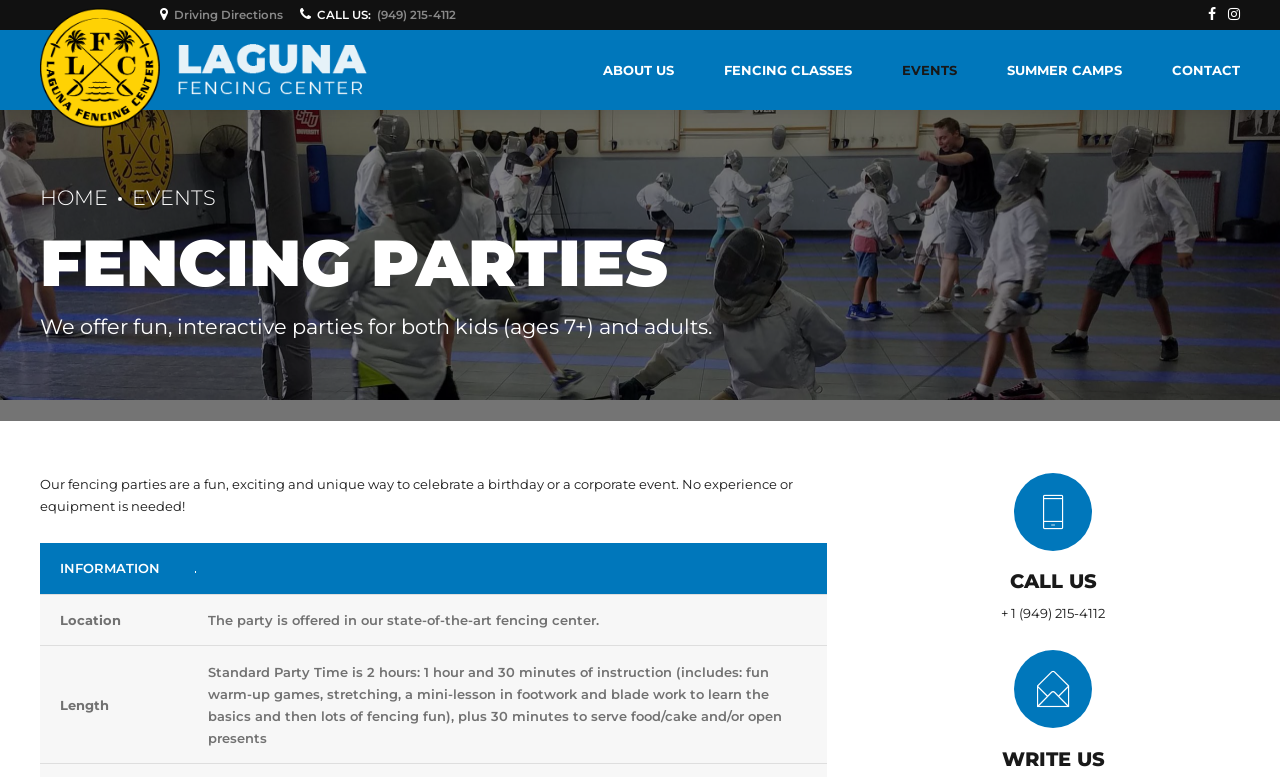Respond with a single word or phrase for the following question: 
What is the age range for kids' fencing parties?

7+